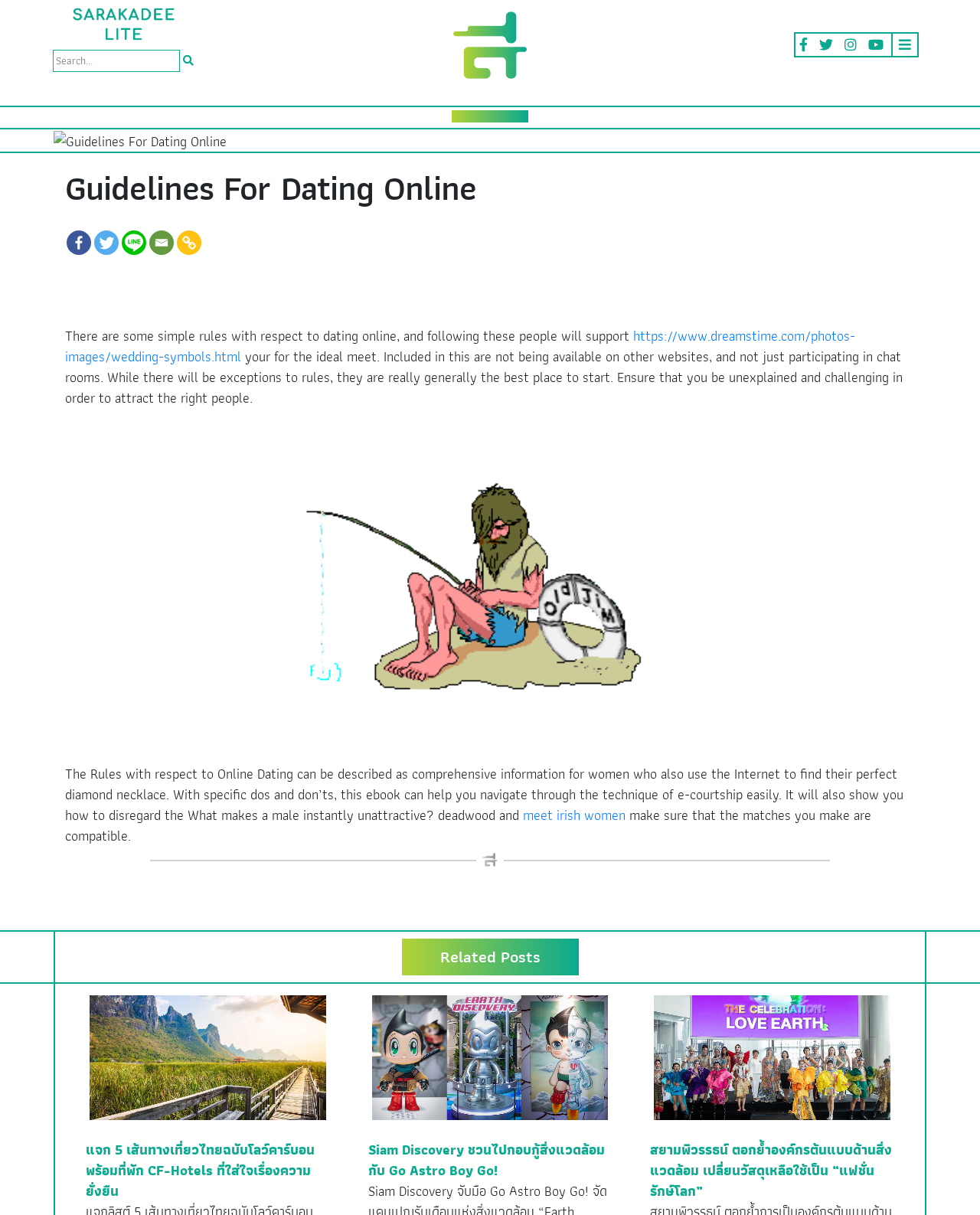Please determine the bounding box coordinates of the element's region to click in order to carry out the following instruction: "Click on SARAKADEE LITE". The coordinates should be four float numbers between 0 and 1, i.e., [left, top, right, bottom].

[0.462, 0.007, 0.538, 0.067]